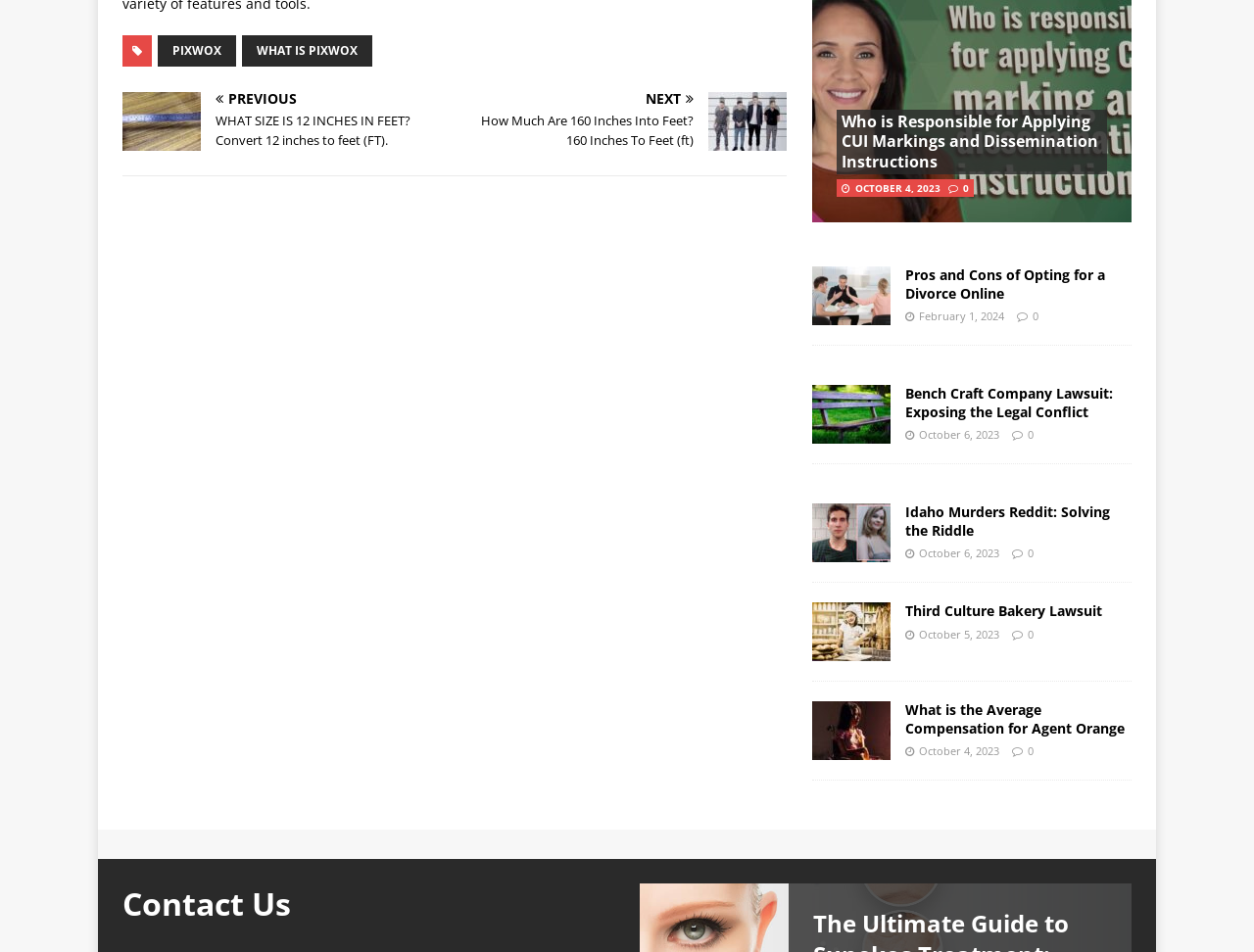Find and specify the bounding box coordinates that correspond to the clickable region for the instruction: "Explore the 'Bench Craft Company Lawsuit'".

[0.647, 0.444, 0.71, 0.464]